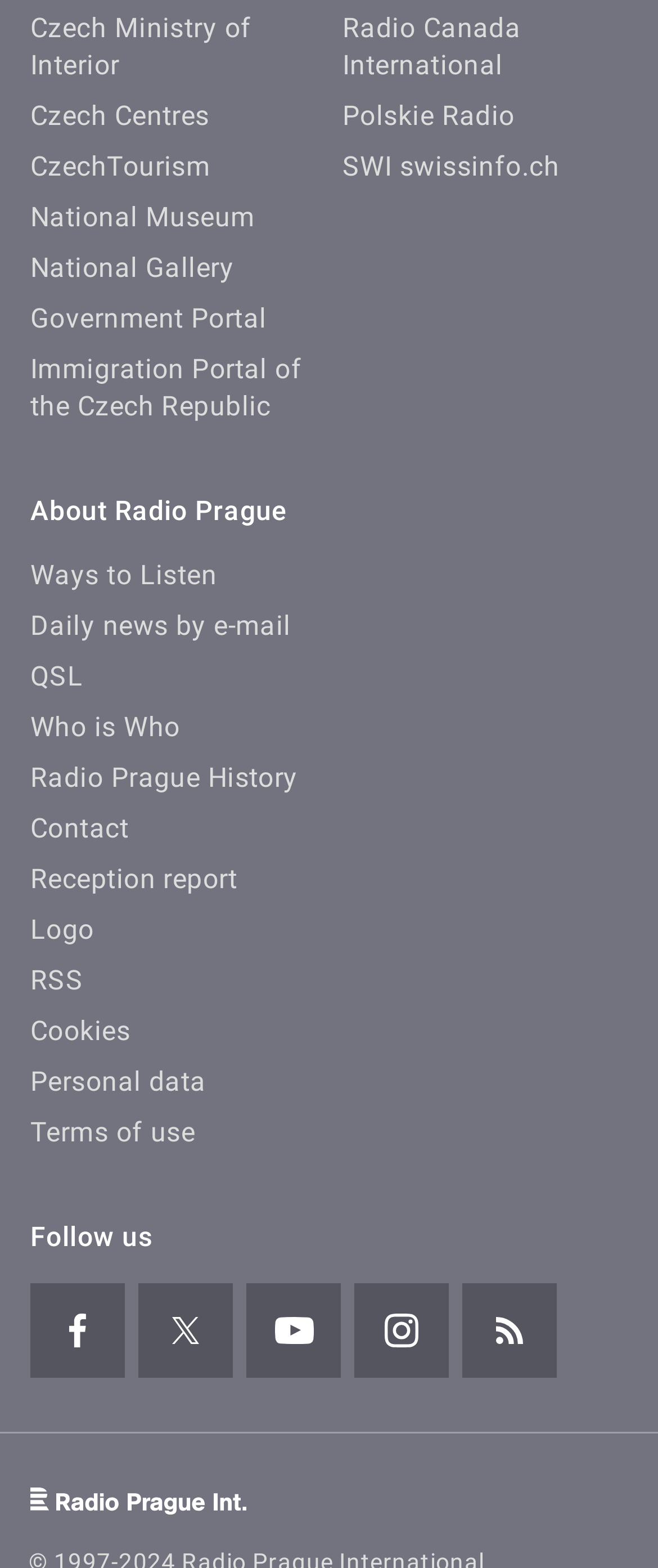How many links are there in the first section?
Using the image, give a concise answer in the form of a single word or short phrase.

6